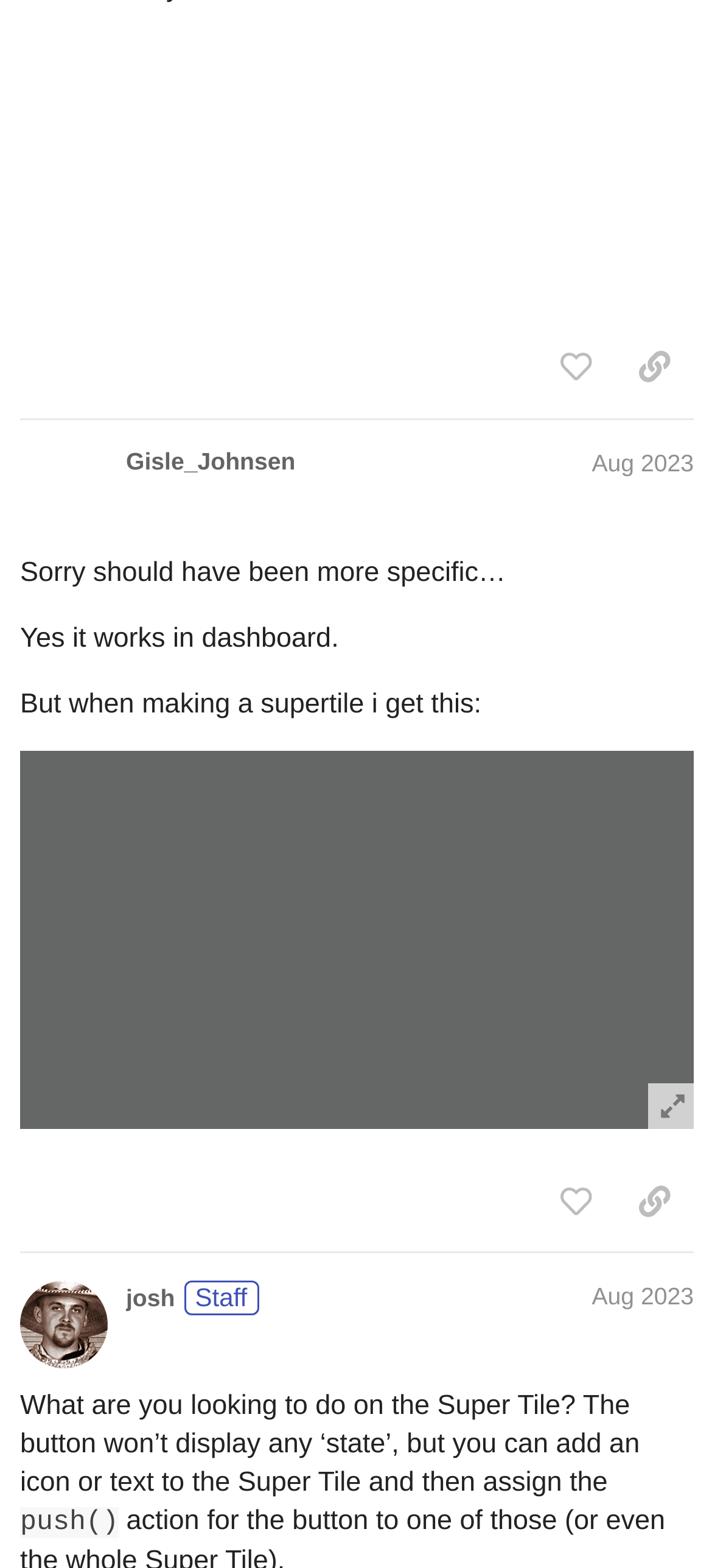Identify the bounding box coordinates for the UI element described as follows: Announcements. Use the format (top-left x, top-left y, bottom-right x, bottom-right y) and ensure all values are floating point numbers between 0 and 1.

[0.048, 0.944, 0.393, 0.969]